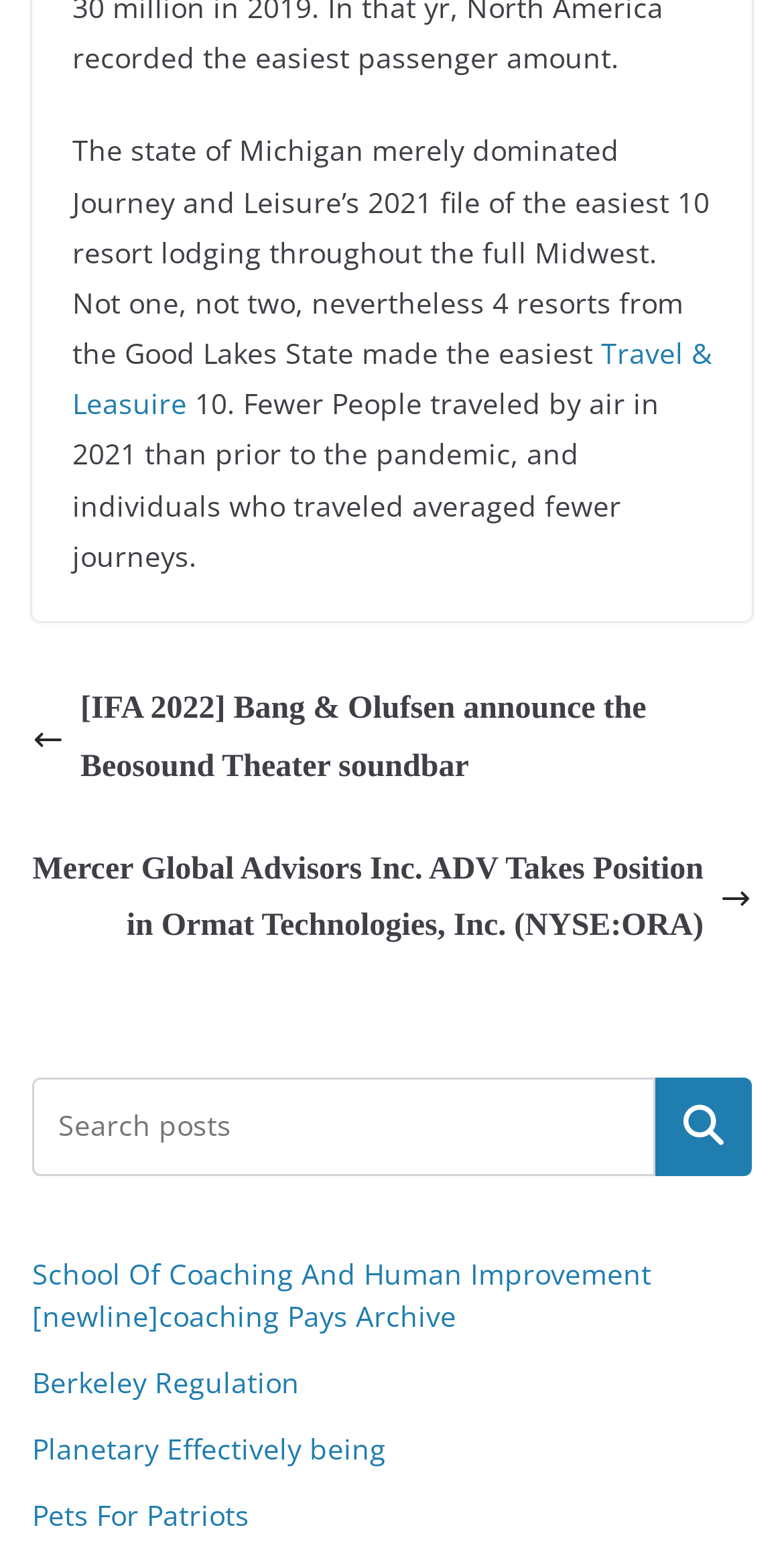Please determine the bounding box coordinates for the element that should be clicked to follow these instructions: "Visit School Of Coaching And Human Improvement".

[0.041, 0.812, 0.831, 0.864]